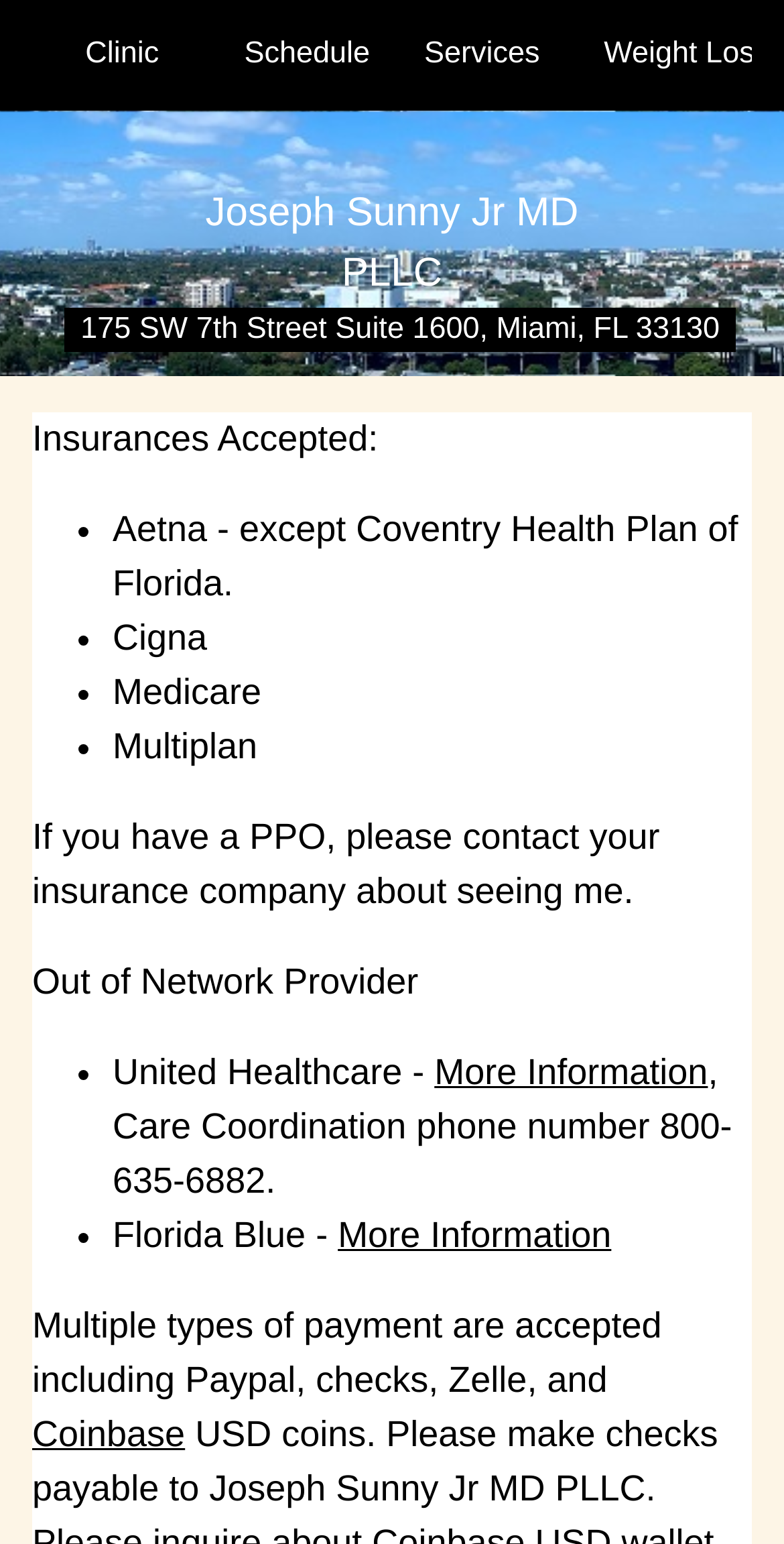What is the clinic's address?
Please provide a comprehensive answer based on the visual information in the image.

I found the clinic's address by looking at the StaticText element with the text '175 SW 7th Street Suite 1600, Miami, FL 33130' at coordinates [0.103, 0.202, 0.918, 0.224]. This text appears to be an address.